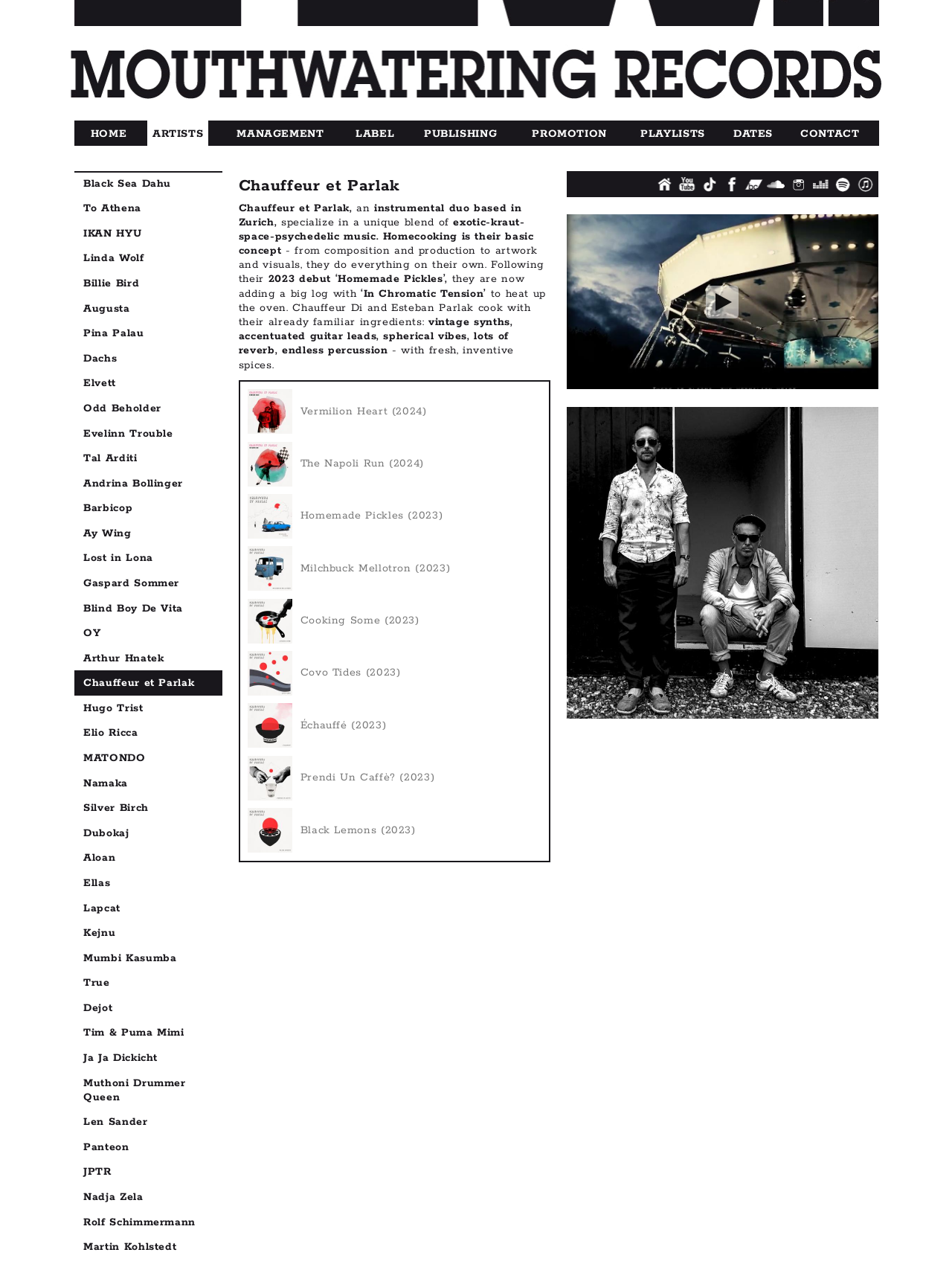Answer the following inquiry with a single word or phrase:
What is the name of Chauffeur et Parlak's 2024 album?

Vermilion Heart